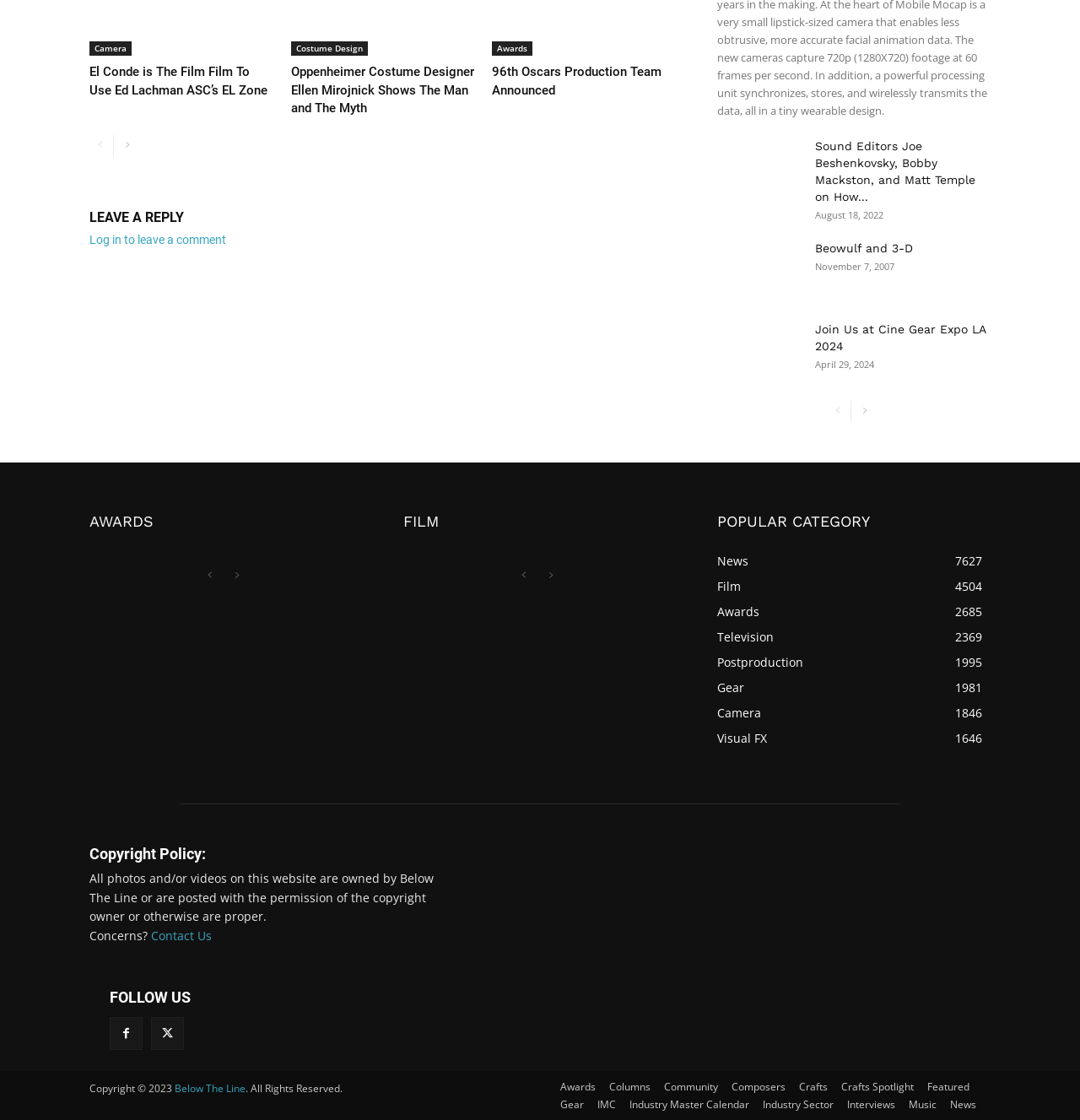Determine the bounding box for the HTML element described here: "96th Oscars Production Team Announced". The coordinates should be given as [left, top, right, bottom] with each number being a float between 0 and 1.

[0.456, 0.038, 0.589, 0.064]